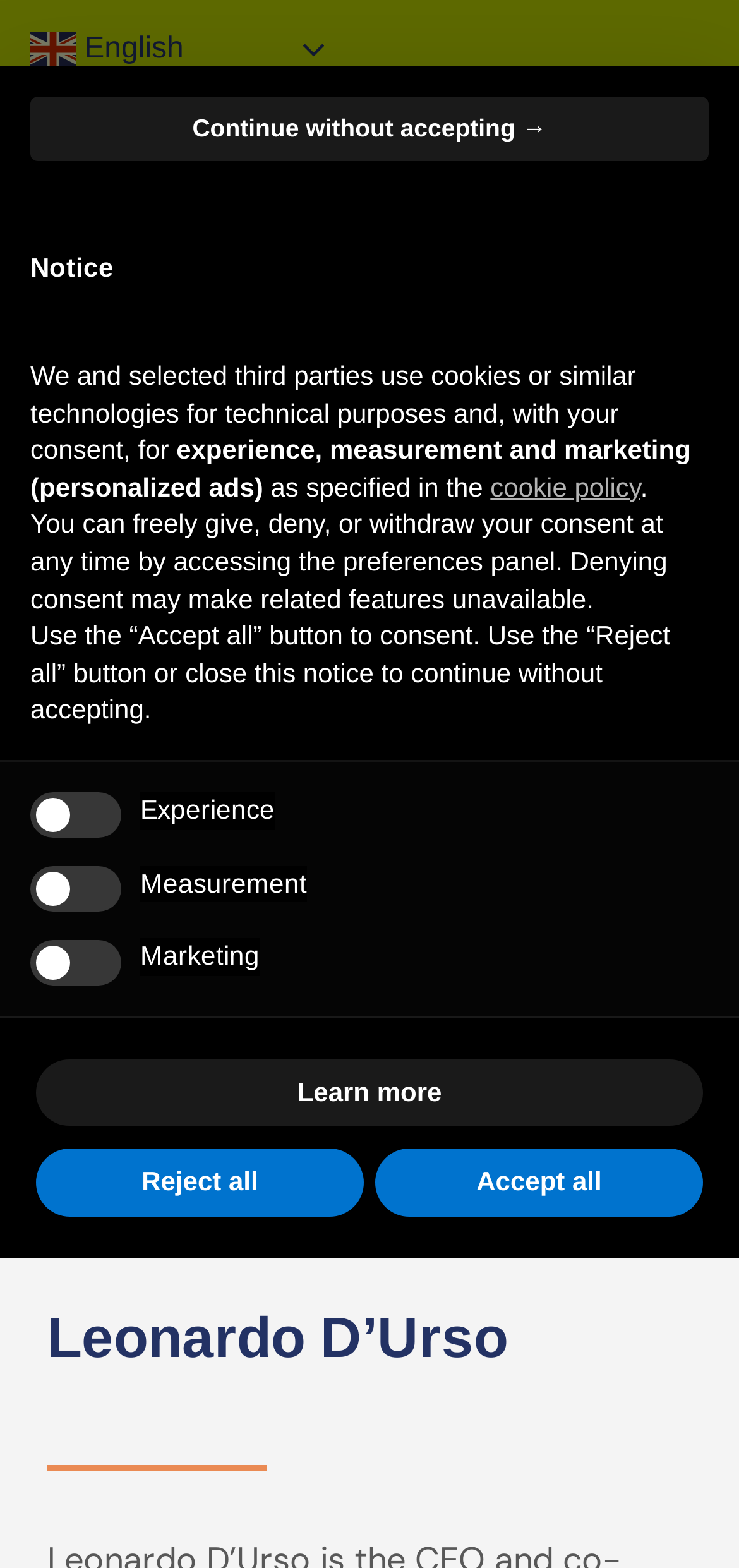What is the name of the person on this webpage?
Please look at the screenshot and answer using one word or phrase.

Leonardo D’Urso